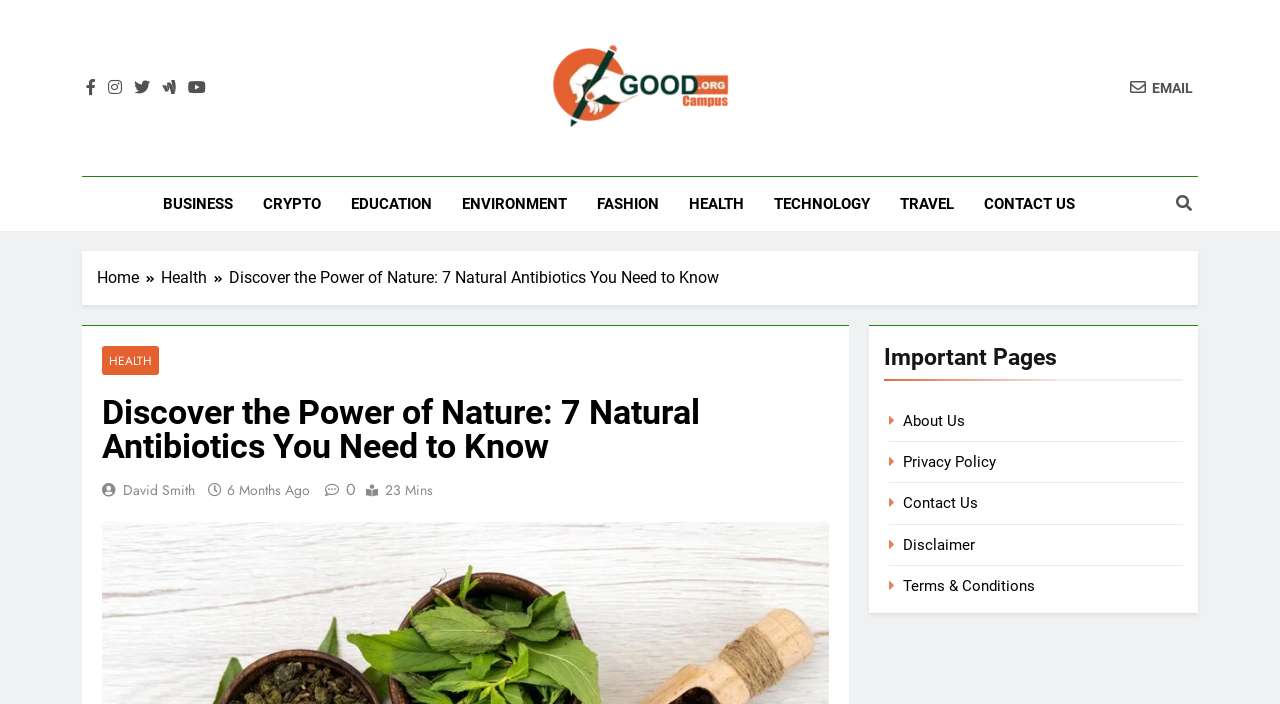What are the important pages listed in the complementary section?
Please respond to the question with a detailed and well-explained answer.

I looked at the complementary section, which contains a heading 'Important Pages' and lists several links. The important pages listed are About Us, Privacy Policy, Contact Us, Disclaimer, and Terms & Conditions.